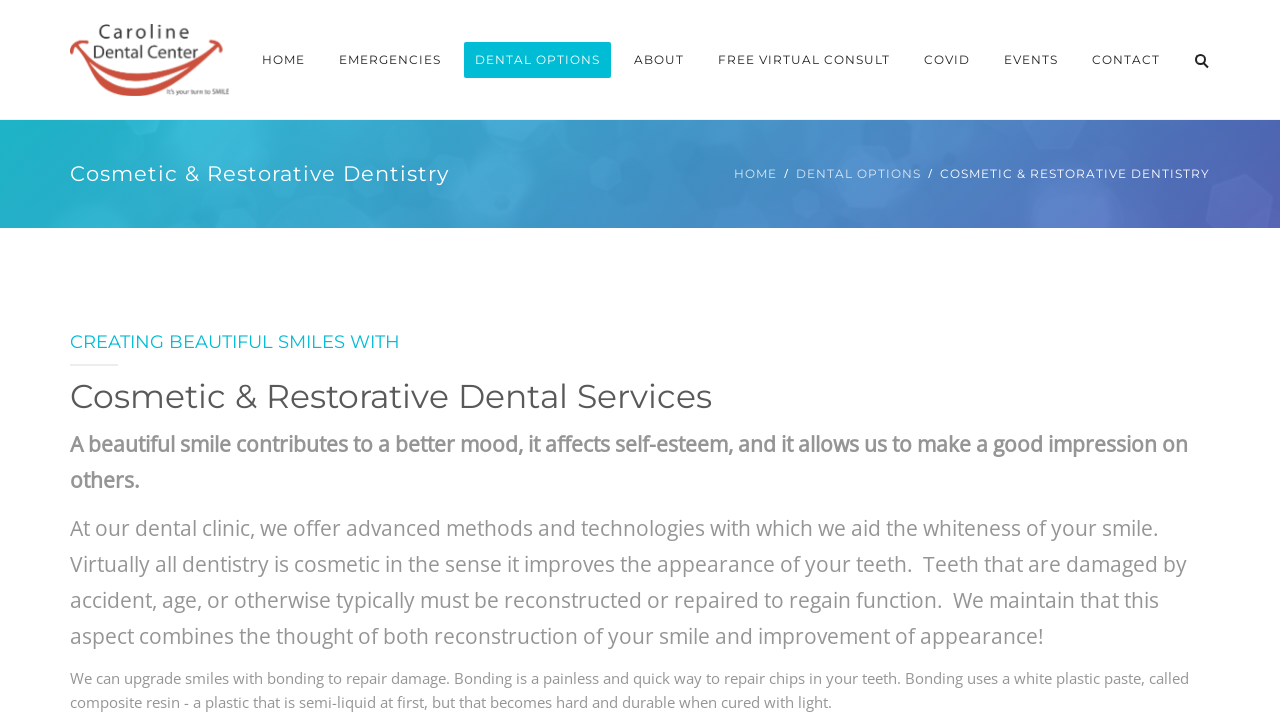Reply to the question with a brief word or phrase: How many navigation links are there at the top of the page?

7